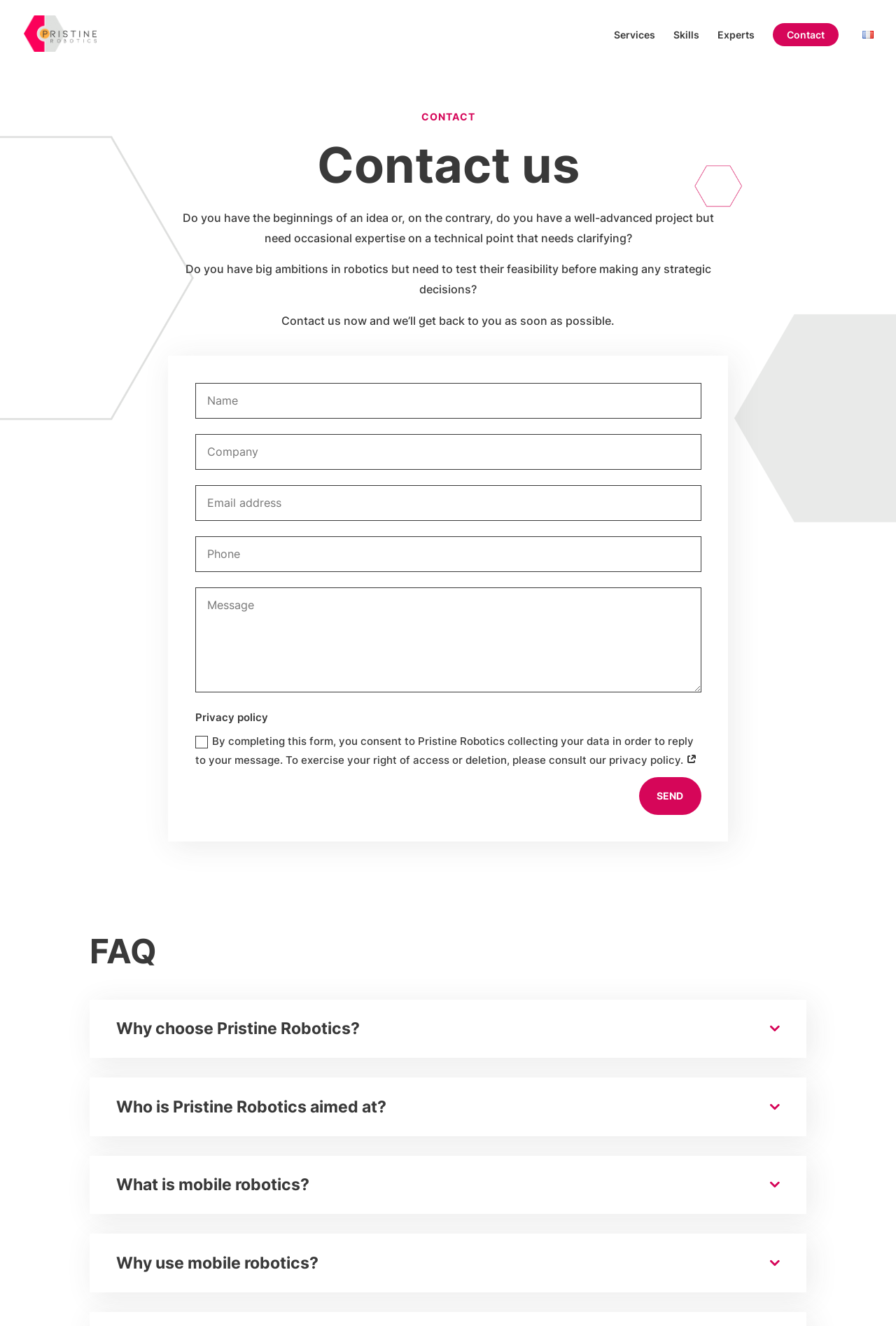Please identify the bounding box coordinates of the element that needs to be clicked to perform the following instruction: "Click the Contact link".

[0.878, 0.023, 0.92, 0.048]